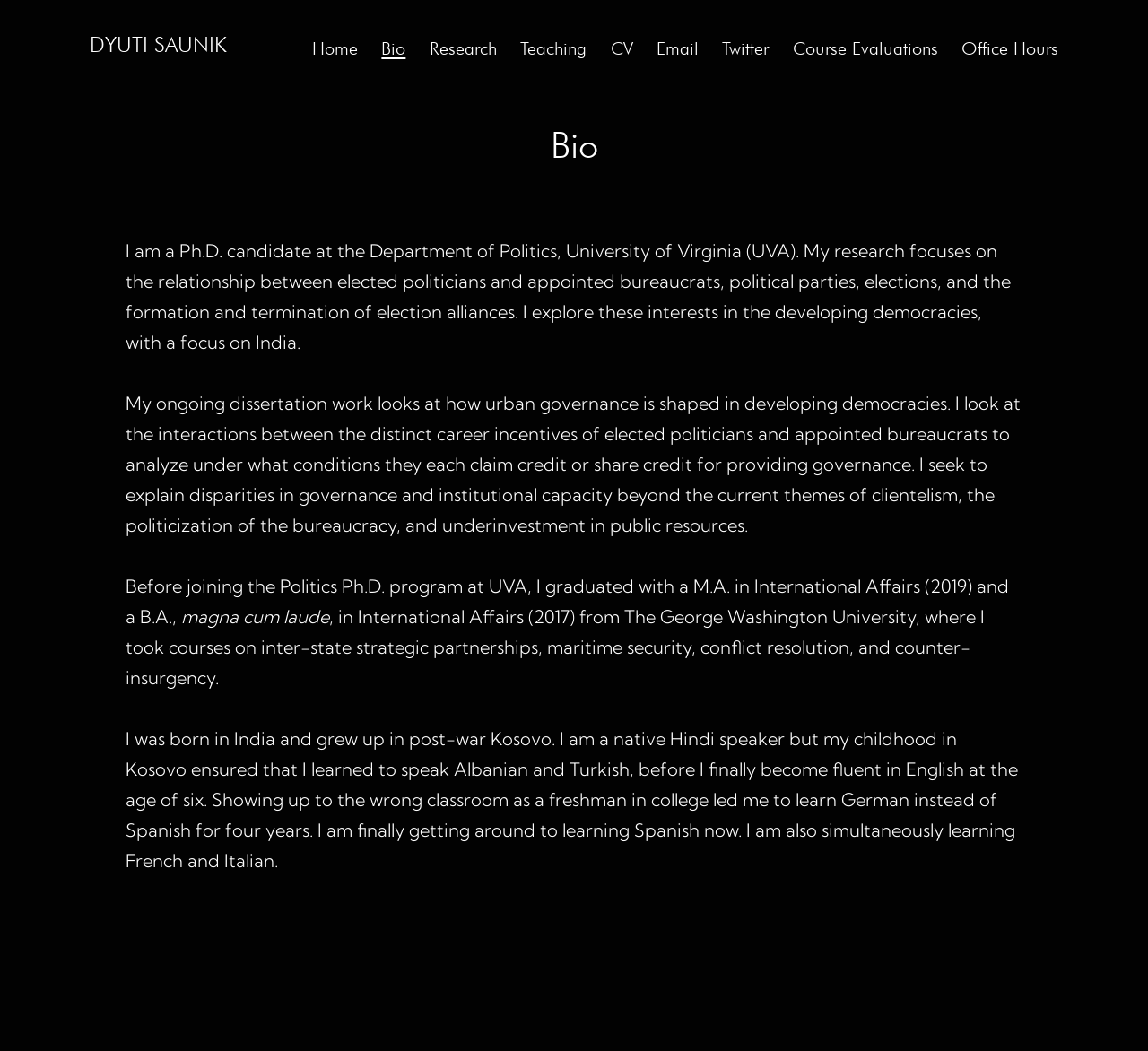Find and specify the bounding box coordinates that correspond to the clickable region for the instruction: "Check the 'CV' link".

[0.521, 0.026, 0.561, 0.068]